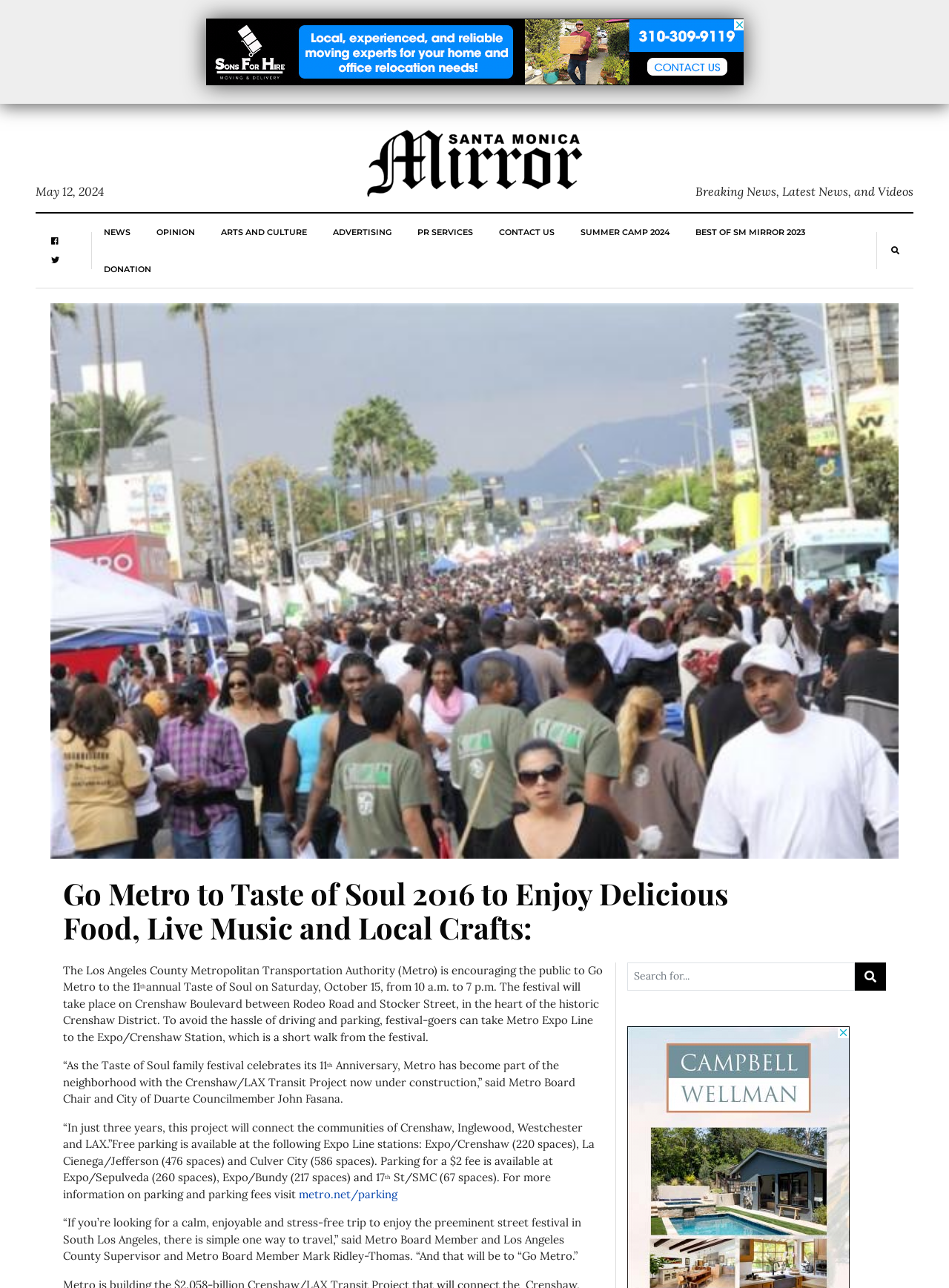Determine the webpage's heading and output its text content.

Go Metro to Taste of Soul 2016 to Enjoy Delicious Food, Live Music and Local Crafts: